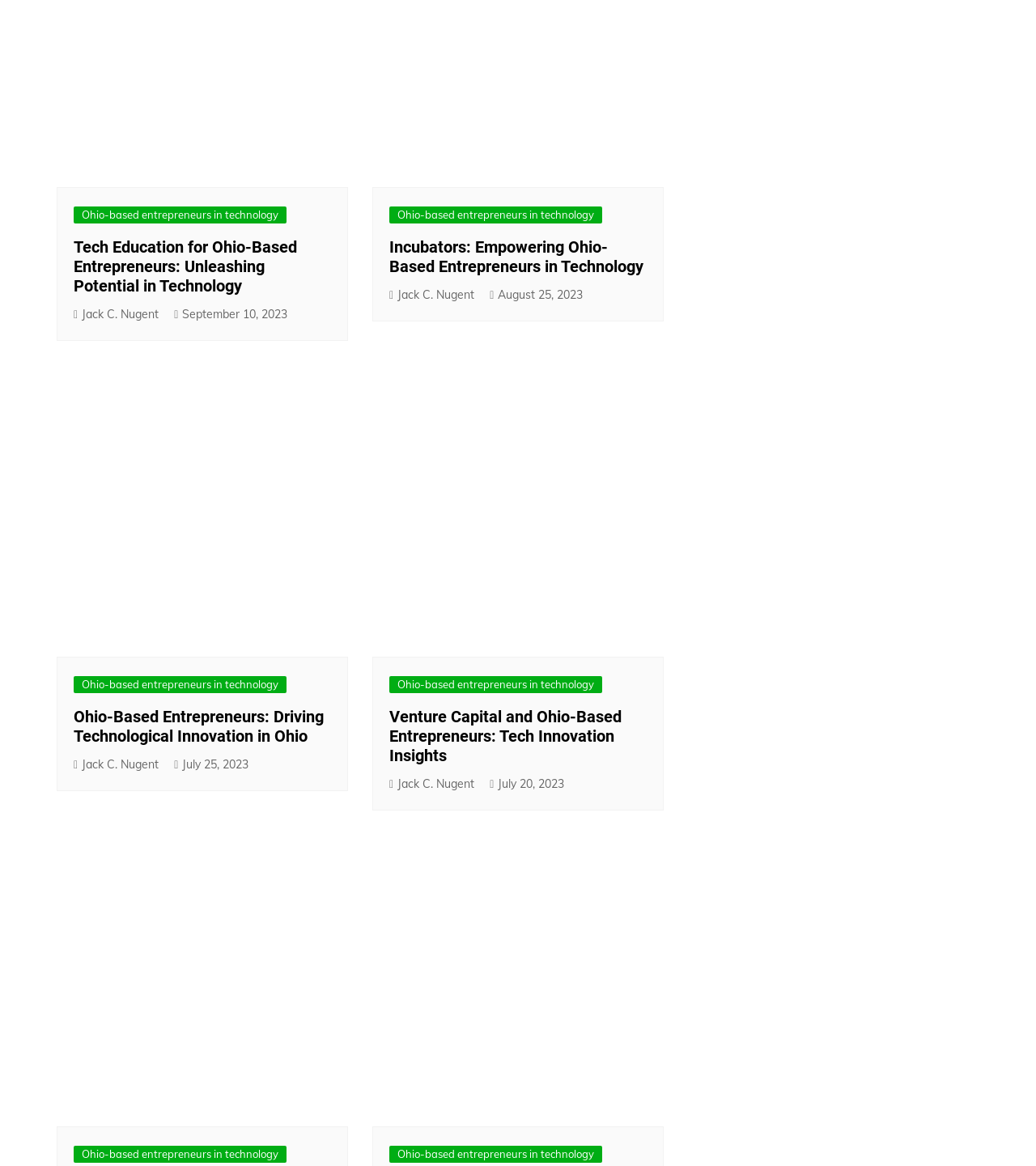Determine the bounding box coordinates of the clickable region to execute the instruction: "View the article about incubators empowering Ohio-based entrepreneurs in technology". The coordinates should be four float numbers between 0 and 1, denoted as [left, top, right, bottom].

[0.376, 0.203, 0.624, 0.236]